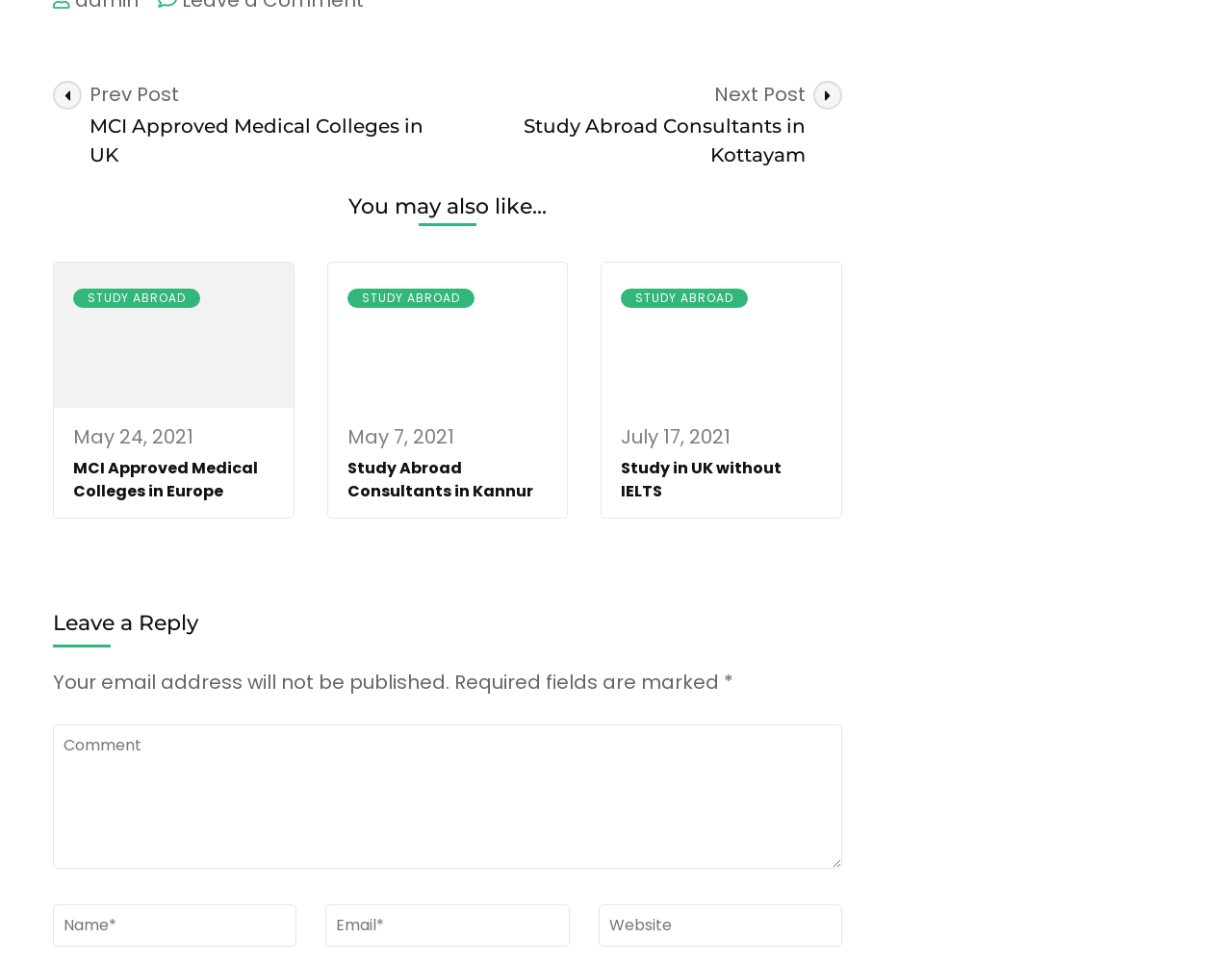Give a one-word or short phrase answer to this question: 
How many posts are shown on this webpage?

3